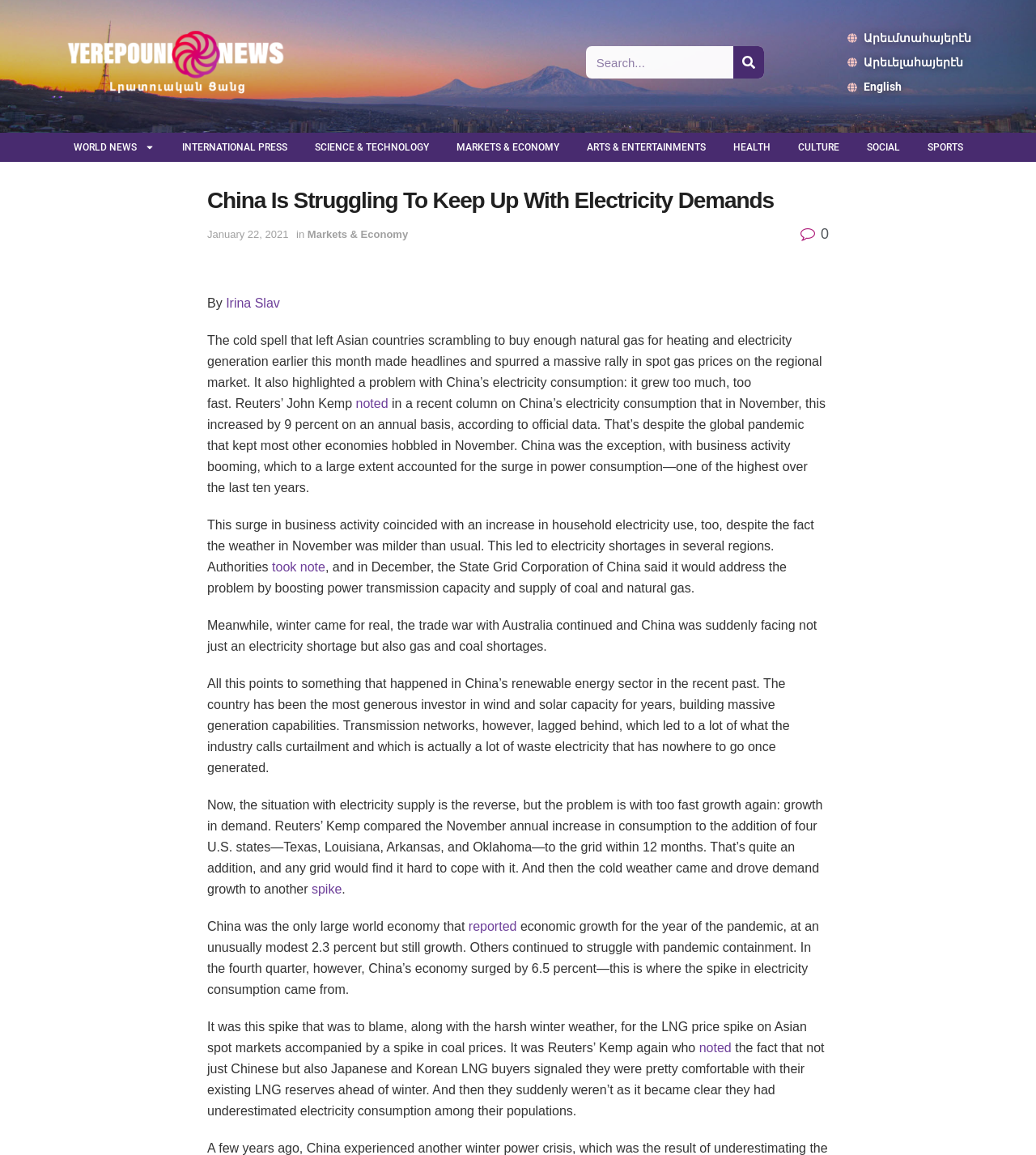What is the topic of the article?
Based on the visual information, provide a detailed and comprehensive answer.

I determined the answer by reading the title of the article, 'China Is Struggling To Keep Up With Electricity Demands', and the content of the article, which discusses China's electricity consumption and supply.